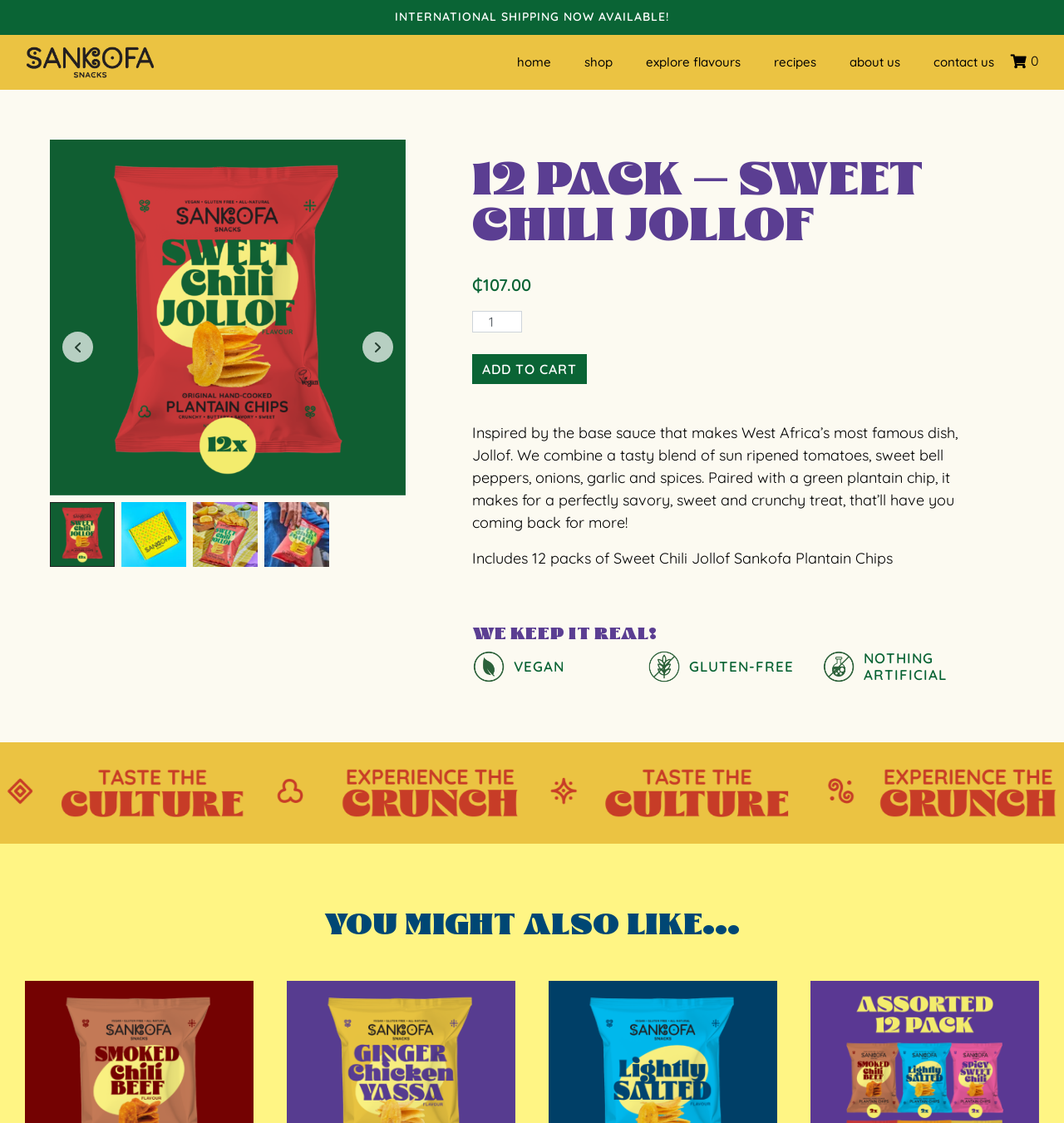What is the purpose of the green plantain chip?
Could you answer the question in a detailed manner, providing as much information as possible?

I found this answer by reading the description 'Paired with a green plantain chip, it makes for a perfectly savory, sweet and crunchy treat, that’ll have you coming back for more!' which explains the role of the green plantain chip.